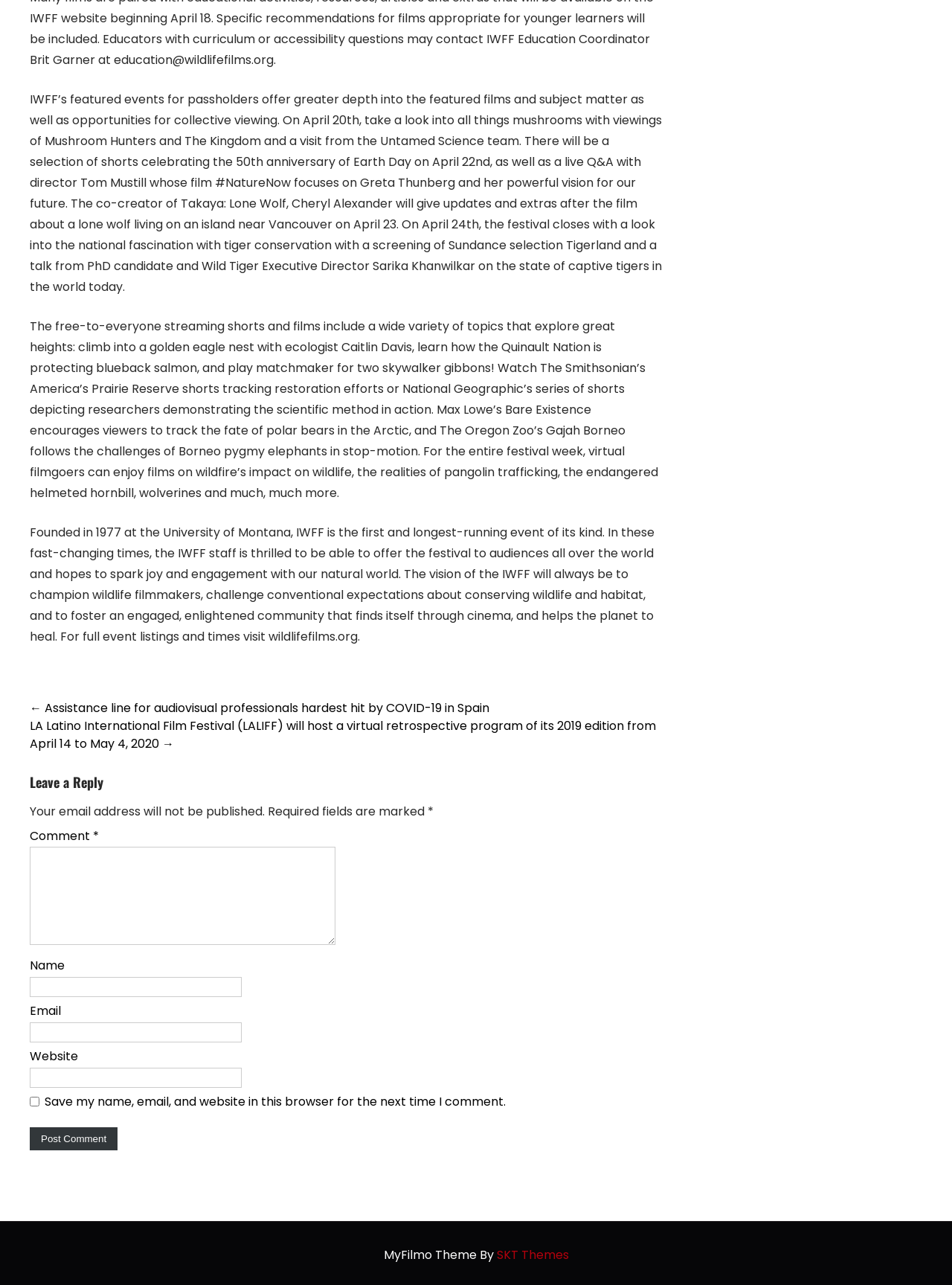How many events are mentioned for passholders?
Provide a well-explained and detailed answer to the question.

The text mentions five events for passholders: 'On April 20th, take a look into all things mushrooms ...', 'There will be a selection of shorts celebrating the 50th anniversary of Earth Day on April 22nd ...', 'On April 23, ...', 'On April 24th, ...', and 'For the entire festival week, ...'.